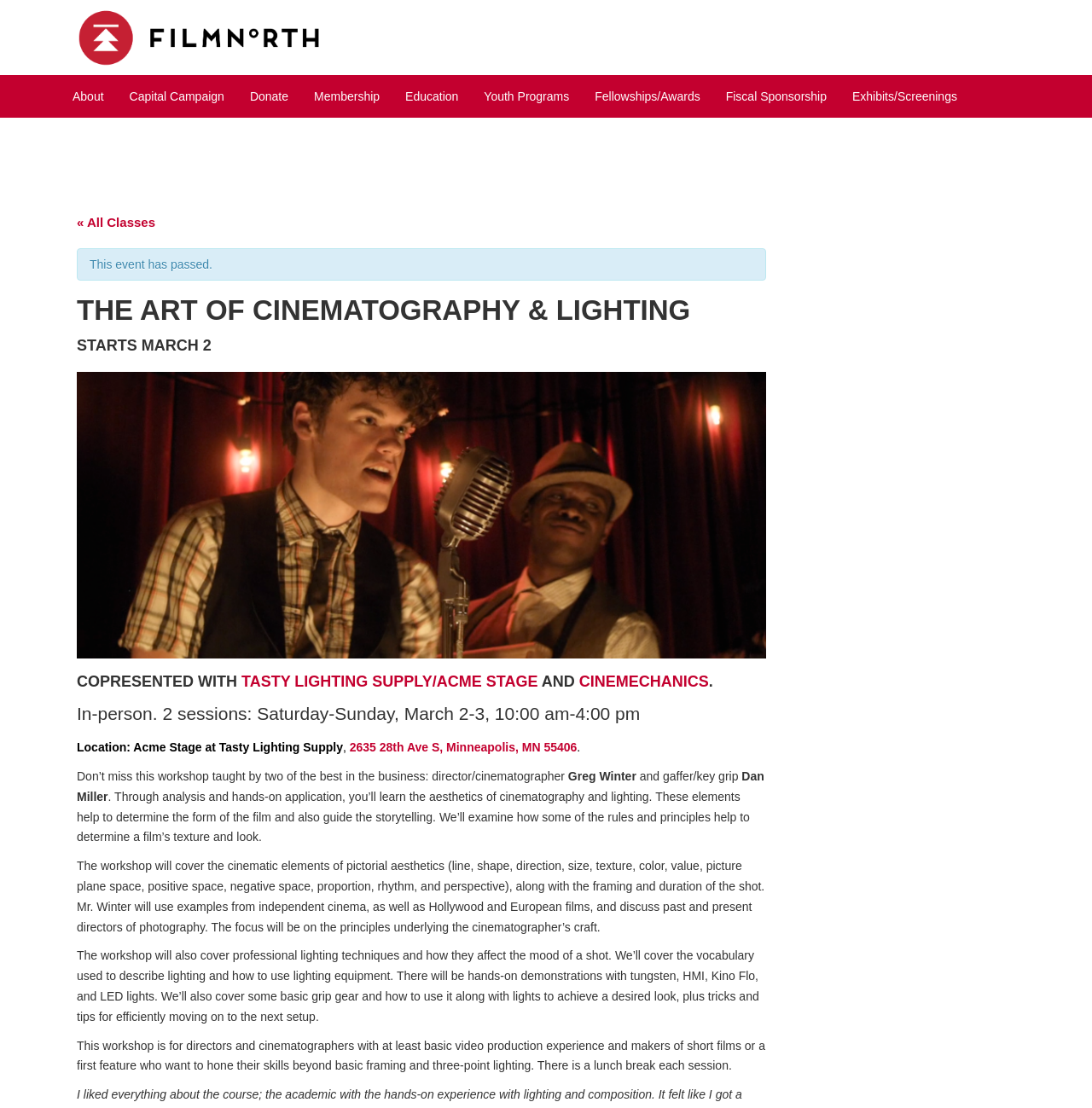Please specify the bounding box coordinates for the clickable region that will help you carry out the instruction: "Click the 'About' link".

[0.055, 0.068, 0.107, 0.106]